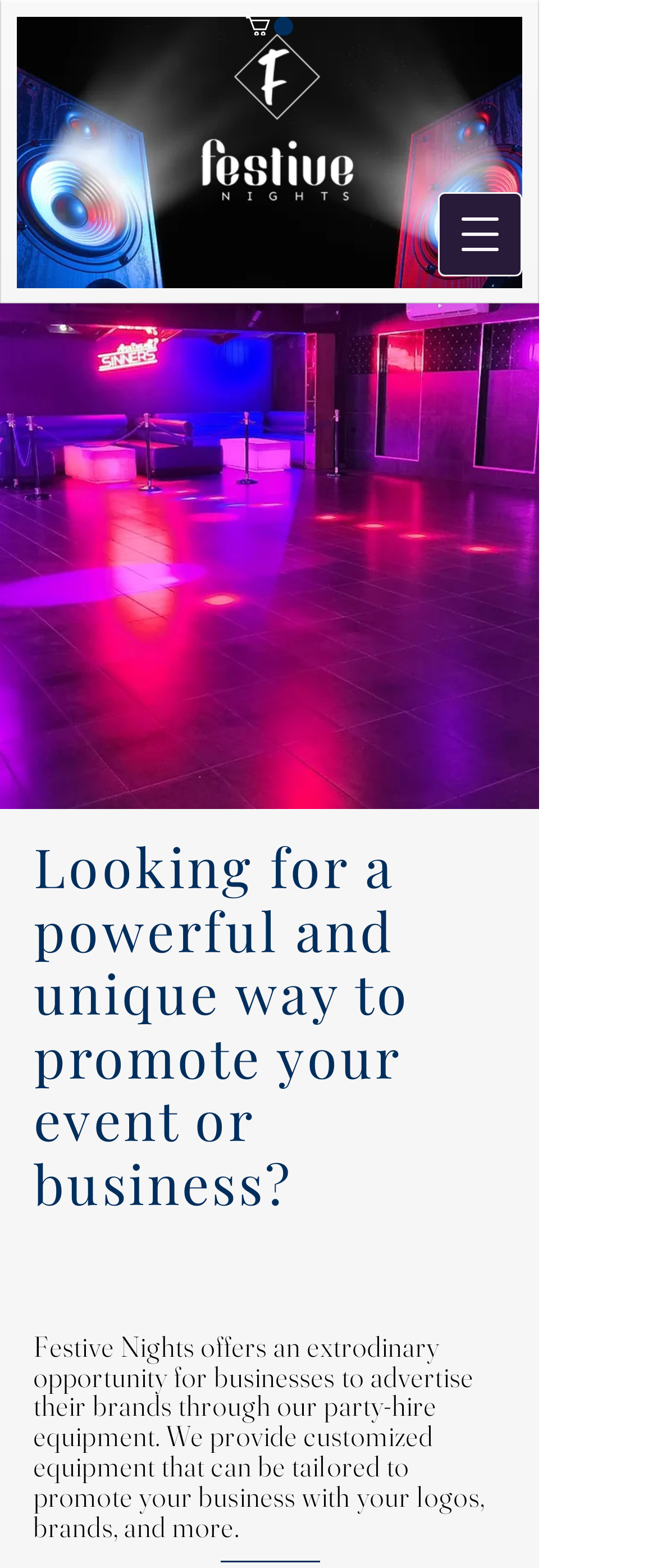What is the main purpose of Festive Nights Party?
Using the information from the image, provide a comprehensive answer to the question.

Based on the webpage content, Festive Nights Party seems to offer a unique way to promote events or businesses through their party-hire equipment. The text 'Looking for a powerful and unique way to promote your event or business?' and 'Festive Nights offers an extraordinary opportunity for businesses to advertise their brands...' suggests that the main purpose of Festive Nights Party is to help businesses advertise themselves.